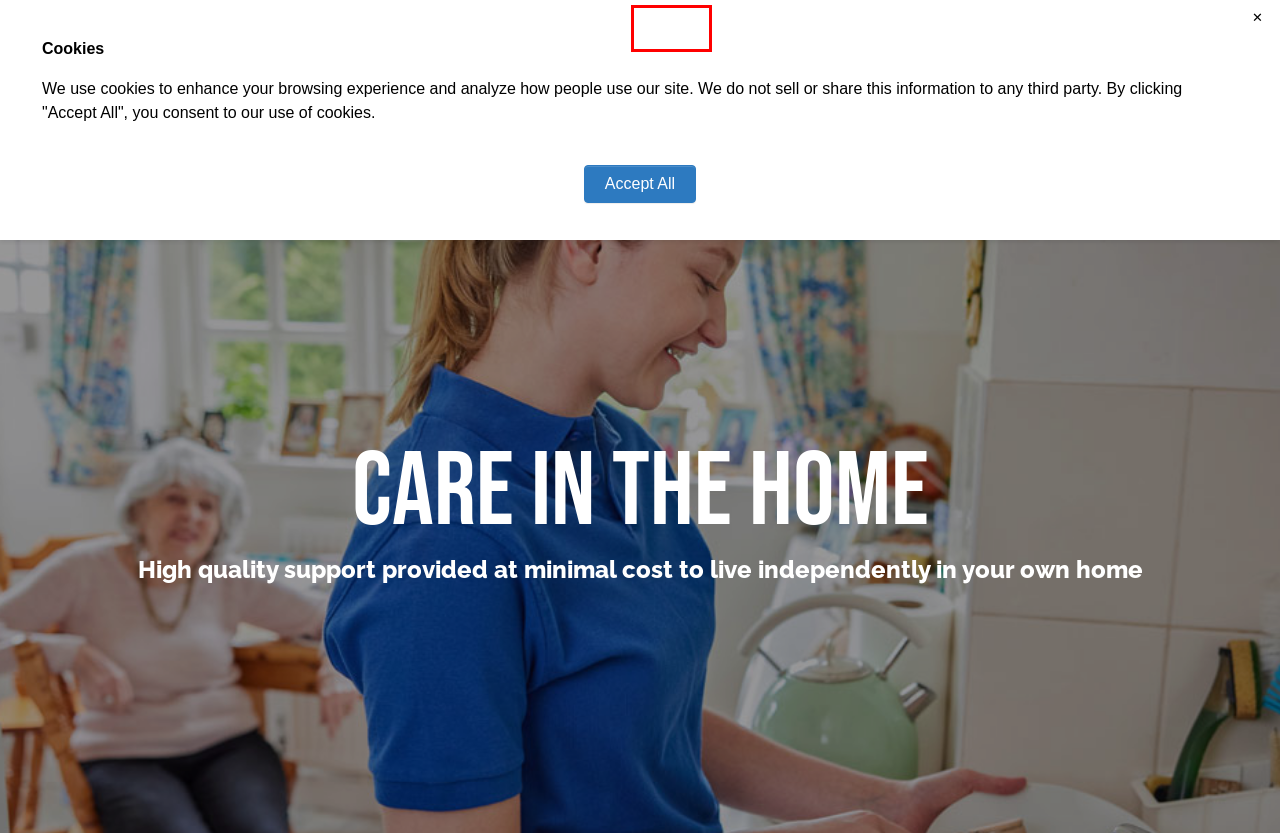You are provided with a screenshot of a webpage highlighting a UI element with a red bounding box. Choose the most suitable webpage description that matches the new page after clicking the element in the bounding box. Here are the candidates:
A. Donate :: Estuary League
B. Activities :: Estuary League
C. Contact Us :: Estuary League
D. Room Hire :: Estuary League
E. Post Office :: Estuary League
F. Home :: Estuary League
G. Charity Shops :: Estuary League
H. Cafe :: Estuary League

H